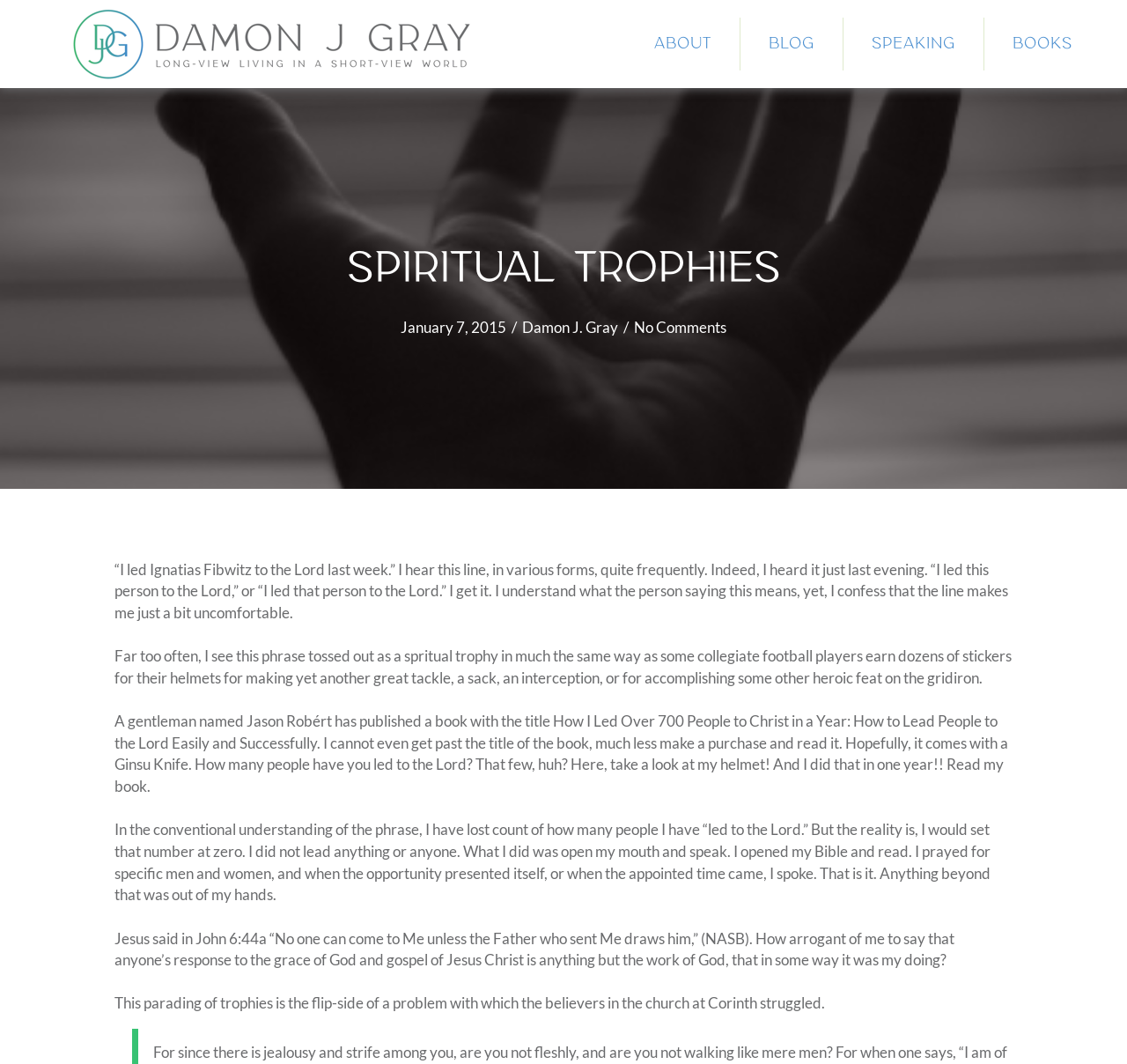What is the Bible verse mentioned in the article? Examine the screenshot and reply using just one word or a brief phrase.

John 6:44a